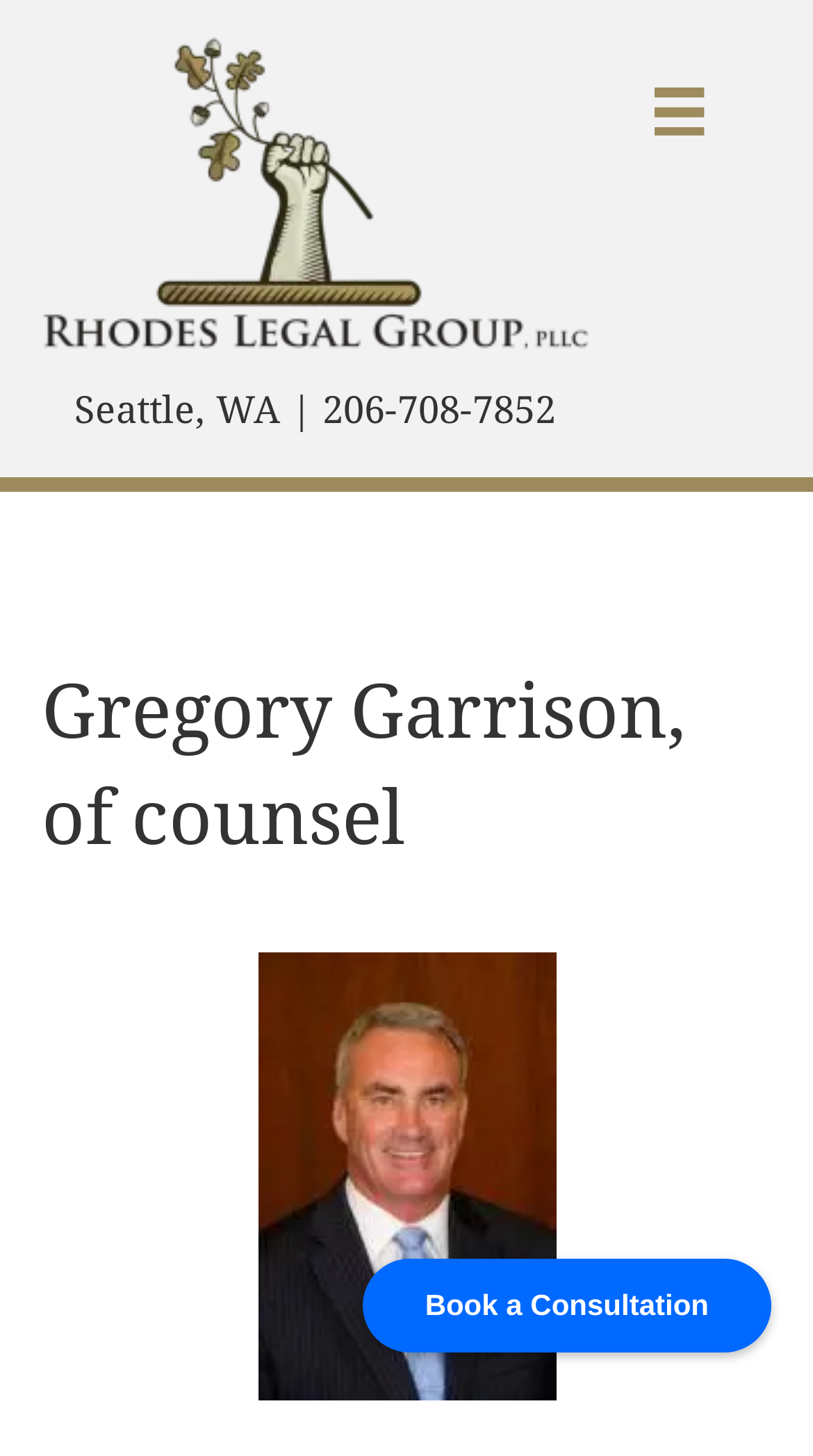Provide a thorough summary of the webpage.

The webpage appears to be a professional profile or biography page for Gregory Garrison, an attorney associated with Rhodes Legal Group, PLLC. 

At the top of the page, there is a logo image of Rhodes Legal Group, taking up a significant portion of the top section. Below the logo, there is a heading displaying the location and phone number, "Seattle, WA | 206-708-7852". 

On the top-right corner, there is a menu toggle button, accompanied by a small image. 

The main content of the page is focused on Gregory Garrison, with a heading that reads "Gregory Garrison, of counsel". Below this heading, there is a larger image of Gregory Garrison, likely a portrait photo. 

At the bottom of the page, there is a call-to-action button labeled "Book a Consultation", which is centered and prominent.